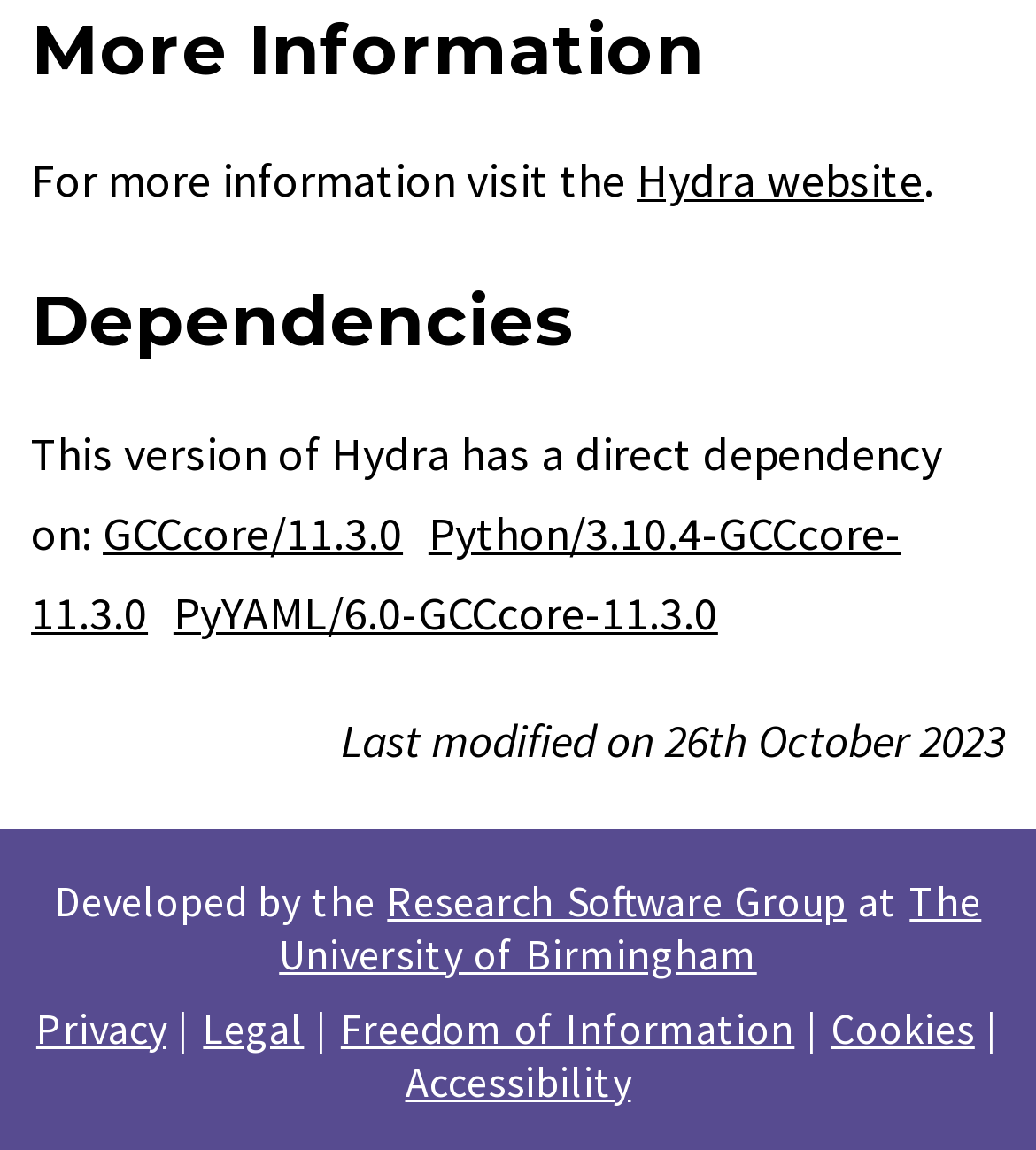Please specify the bounding box coordinates of the clickable region necessary for completing the following instruction: "check the Privacy". The coordinates must consist of four float numbers between 0 and 1, i.e., [left, top, right, bottom].

[0.035, 0.87, 0.161, 0.916]